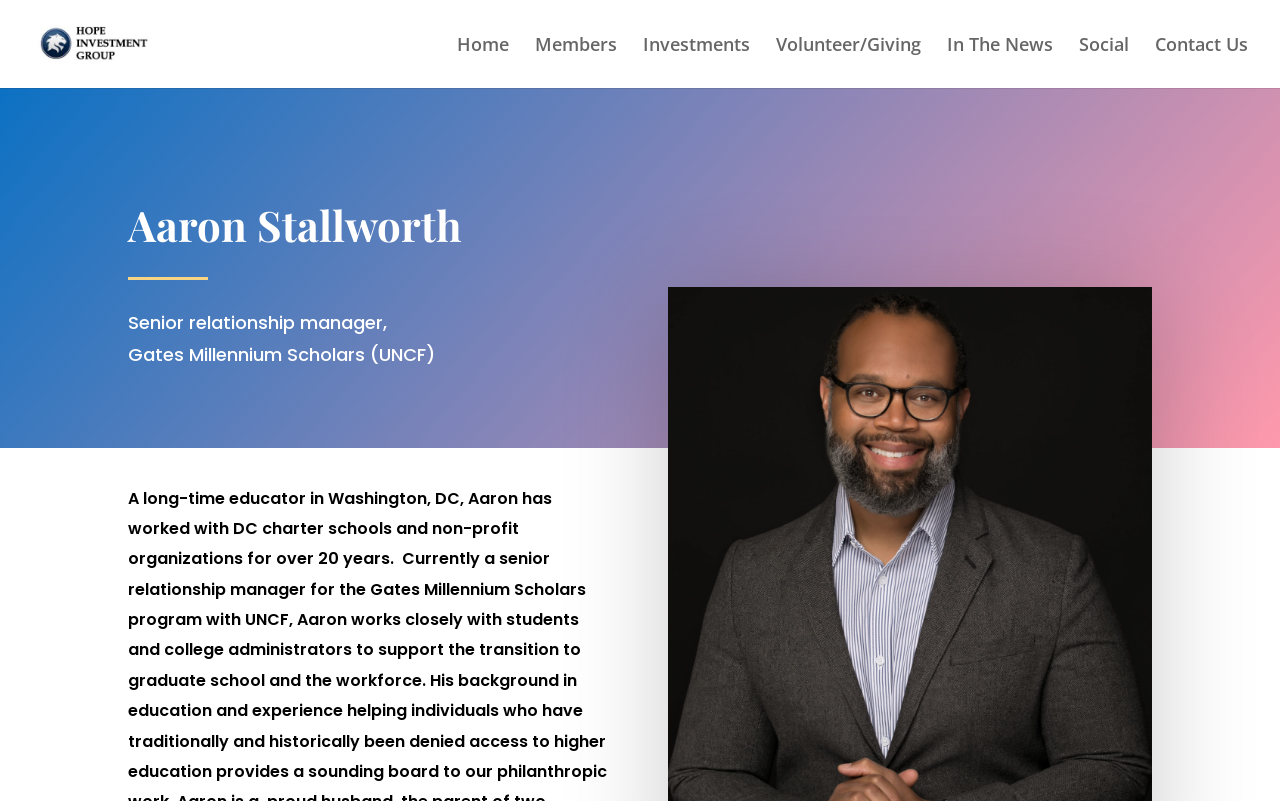Please locate the bounding box coordinates for the element that should be clicked to achieve the following instruction: "learn about Aaron Stallworth". Ensure the coordinates are given as four float numbers between 0 and 1, i.e., [left, top, right, bottom].

[0.1, 0.242, 0.478, 0.333]